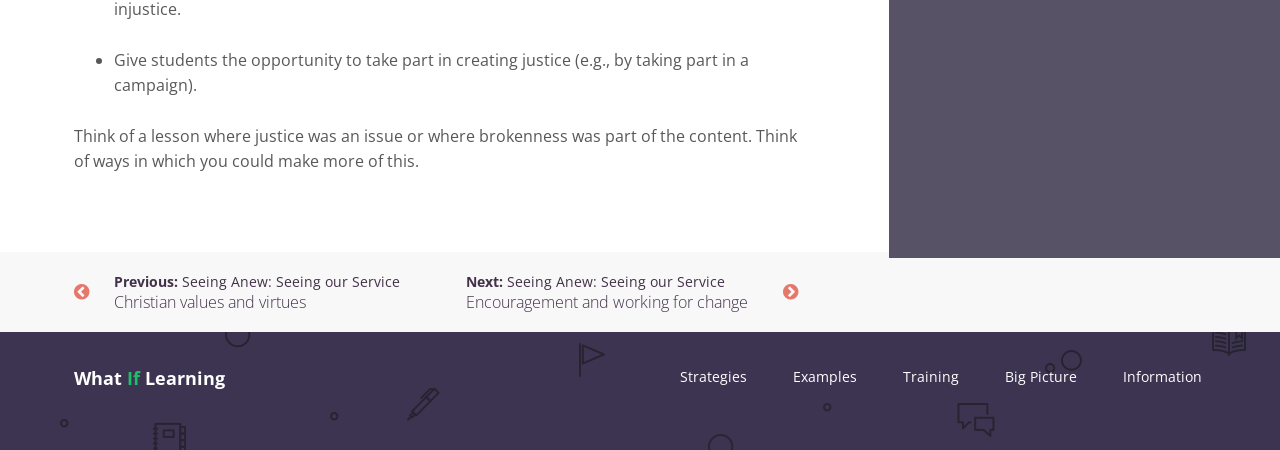Specify the bounding box coordinates for the region that must be clicked to perform the given instruction: "Visit the 'What If Learning' page".

[0.058, 0.8, 0.176, 0.88]